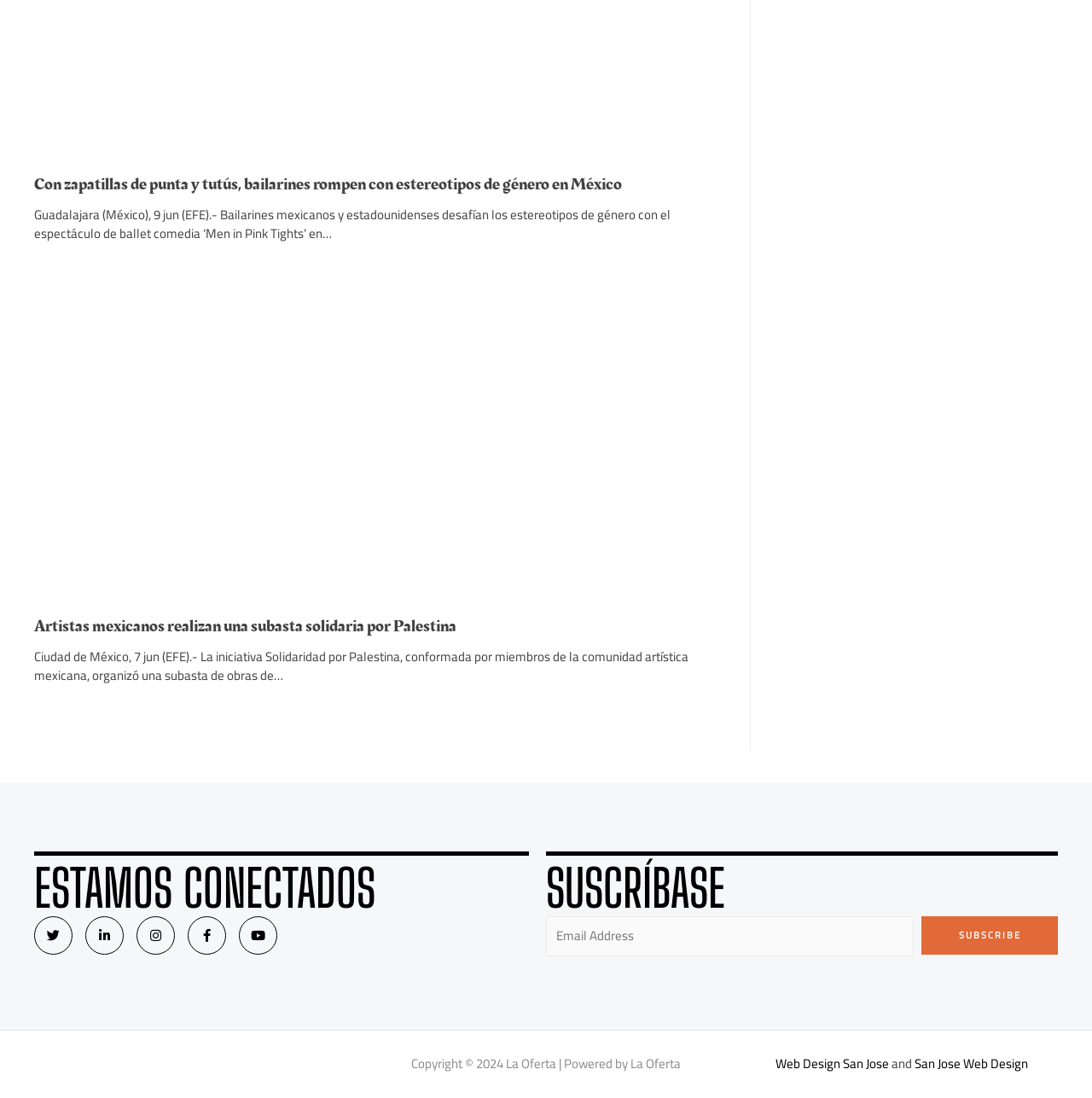What is the title of the first article?
Refer to the image and provide a concise answer in one word or phrase.

Con zapatillas de punta y tutús, bailarines rompen con estereotipos de género en México